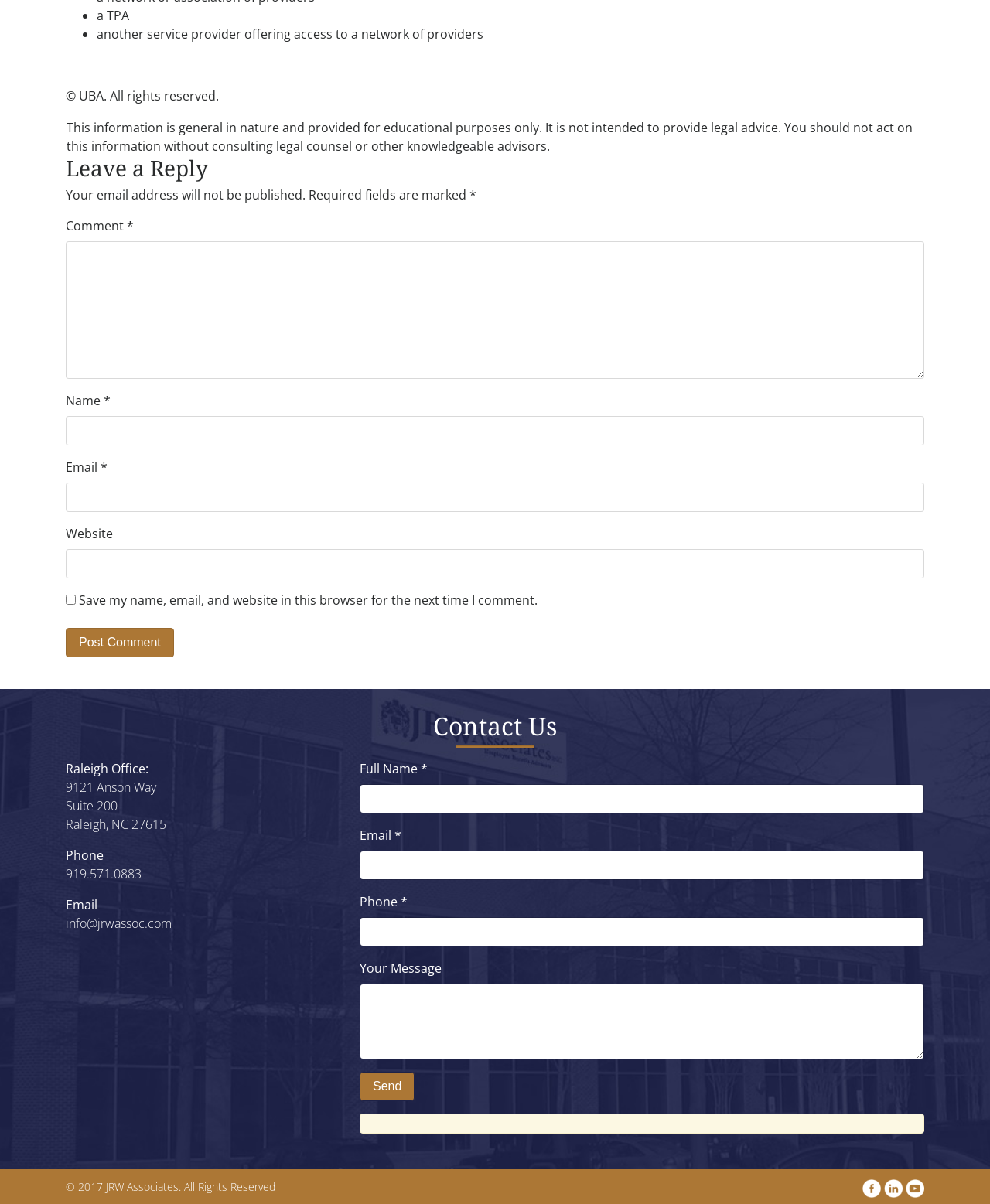Find the bounding box coordinates for the area that must be clicked to perform this action: "Enter your name".

[0.066, 0.346, 0.934, 0.37]